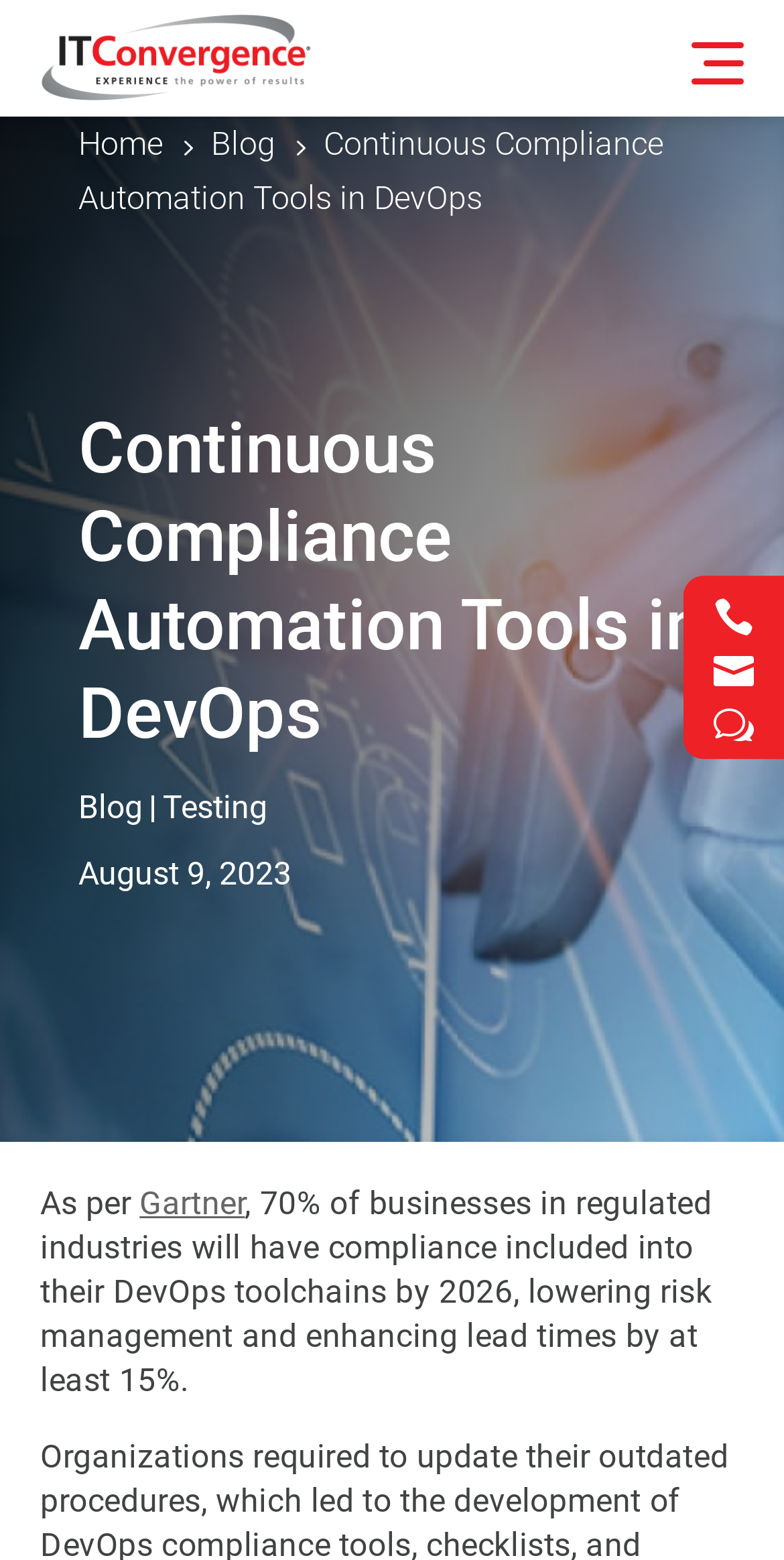Kindly determine the bounding box coordinates for the area that needs to be clicked to execute this instruction: "Learn more about Gartner".

[0.178, 0.759, 0.312, 0.783]